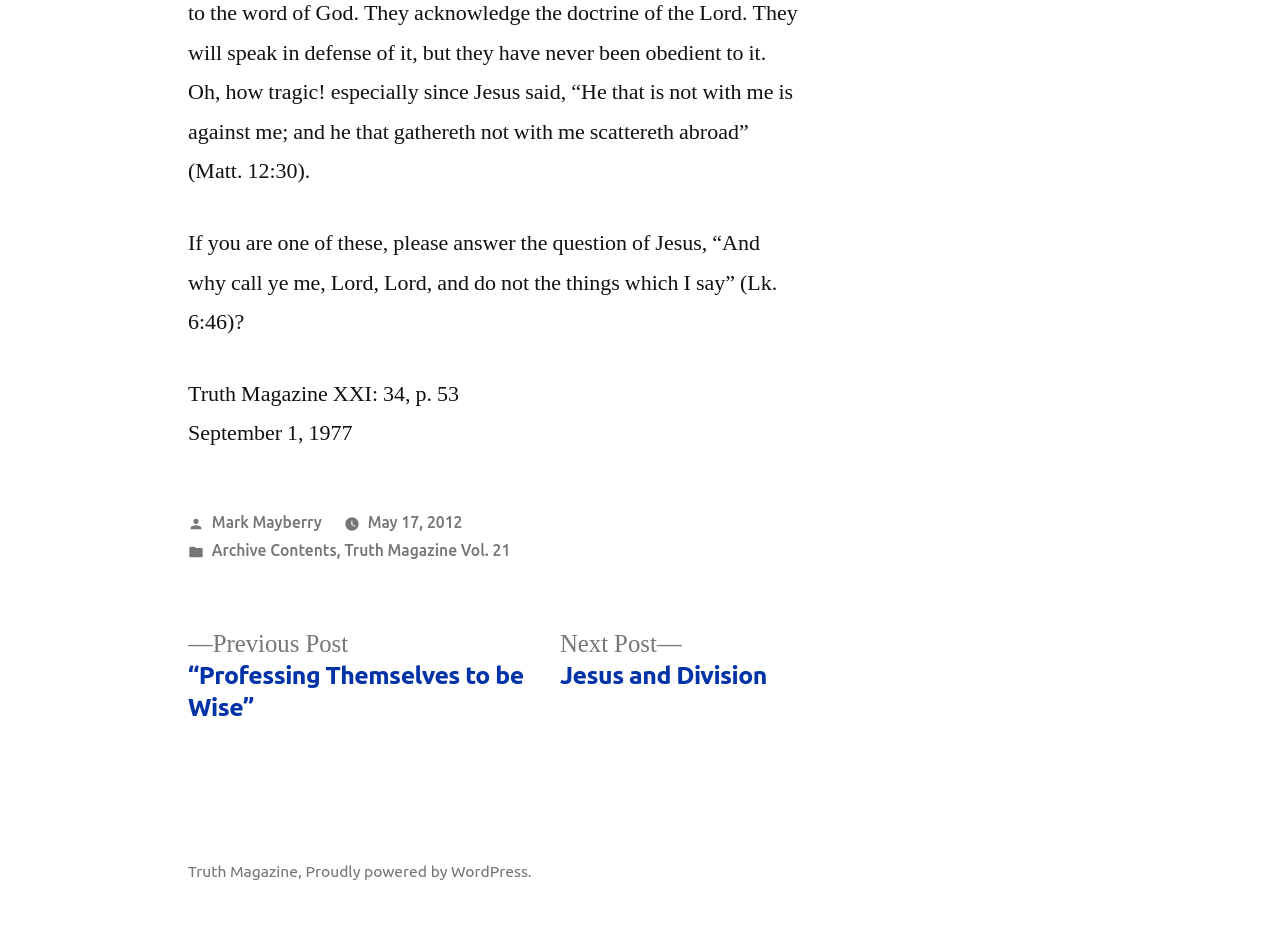Please find the bounding box coordinates of the clickable region needed to complete the following instruction: "Visit Mark Mayberry's page". The bounding box coordinates must consist of four float numbers between 0 and 1, i.e., [left, top, right, bottom].

[0.165, 0.539, 0.251, 0.558]